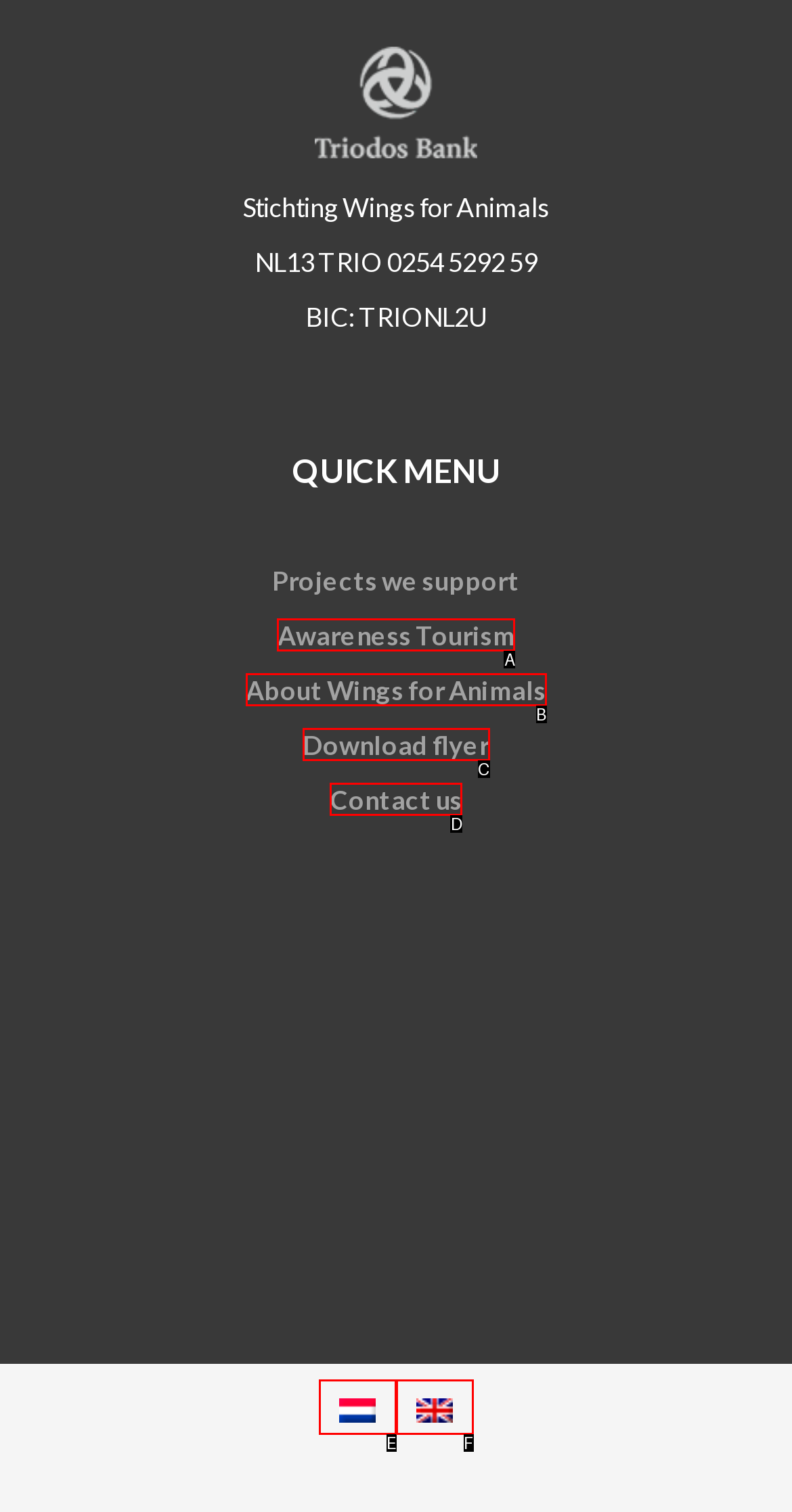Find the option that matches this description: Contact us
Provide the matching option's letter directly.

D